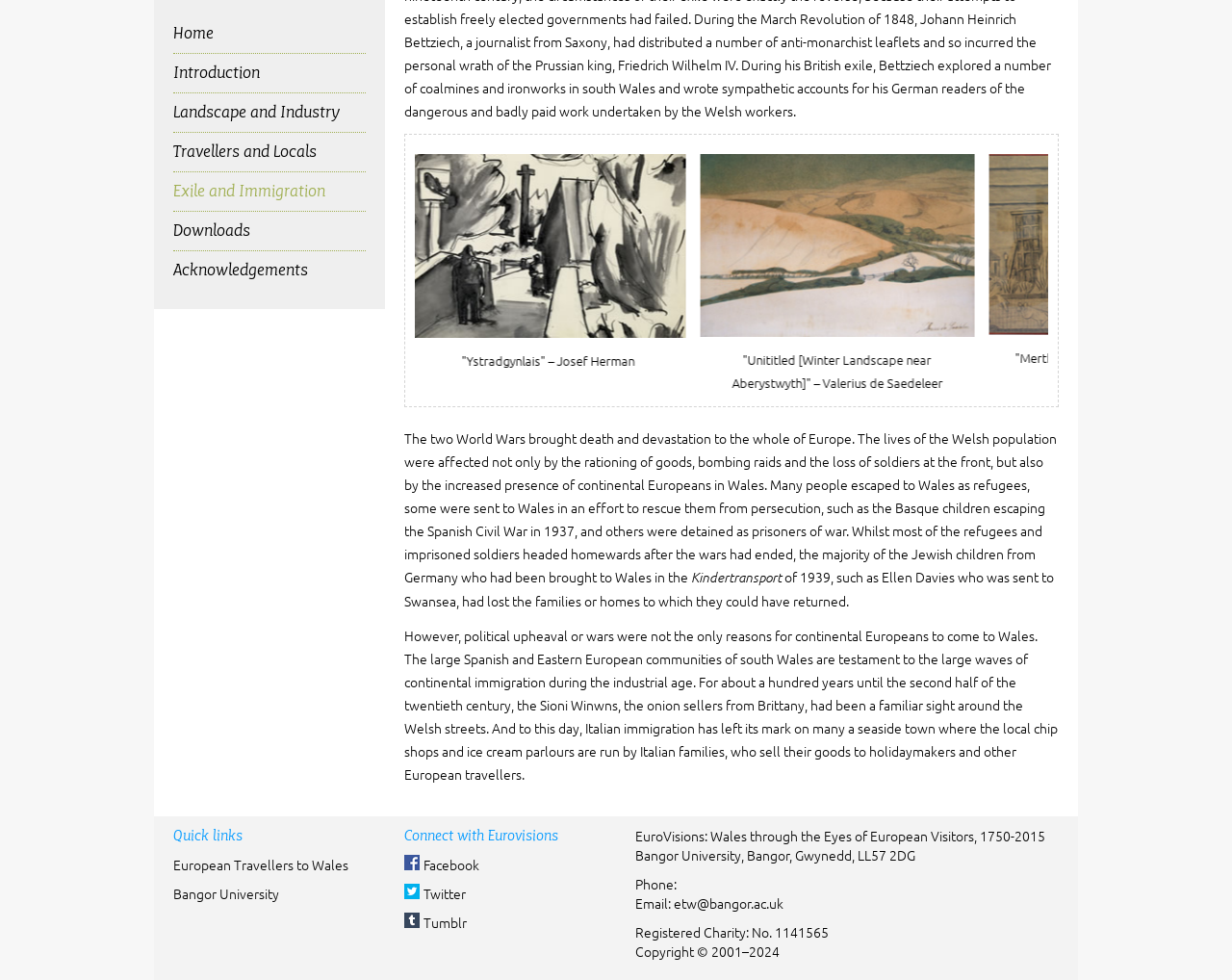Identify the bounding box coordinates for the UI element described as: "Bangor University".

[0.141, 0.901, 0.227, 0.921]